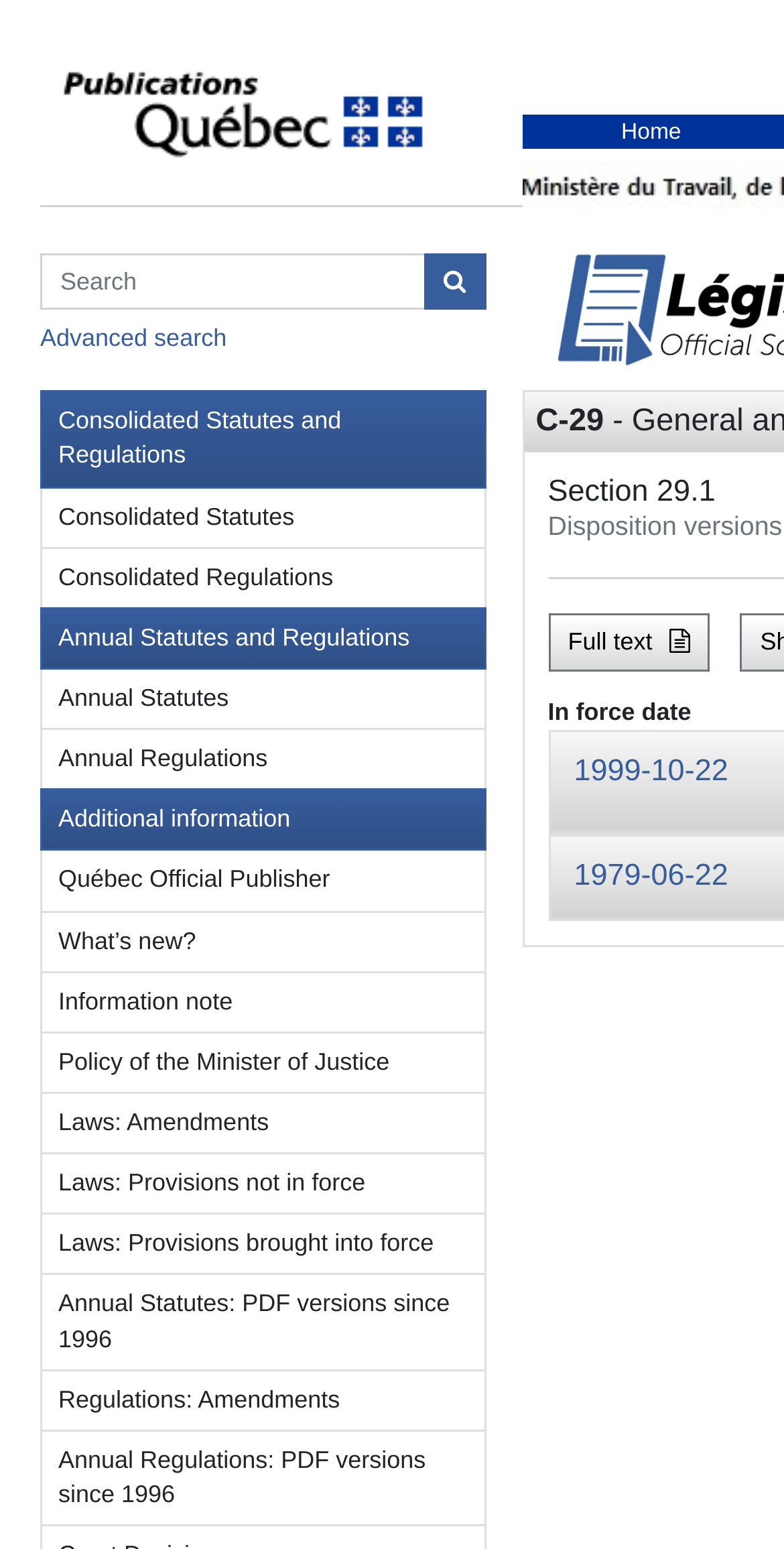Please find the bounding box coordinates of the element that needs to be clicked to perform the following instruction: "Click on Advanced search". The bounding box coordinates should be four float numbers between 0 and 1, represented as [left, top, right, bottom].

[0.051, 0.209, 0.289, 0.227]